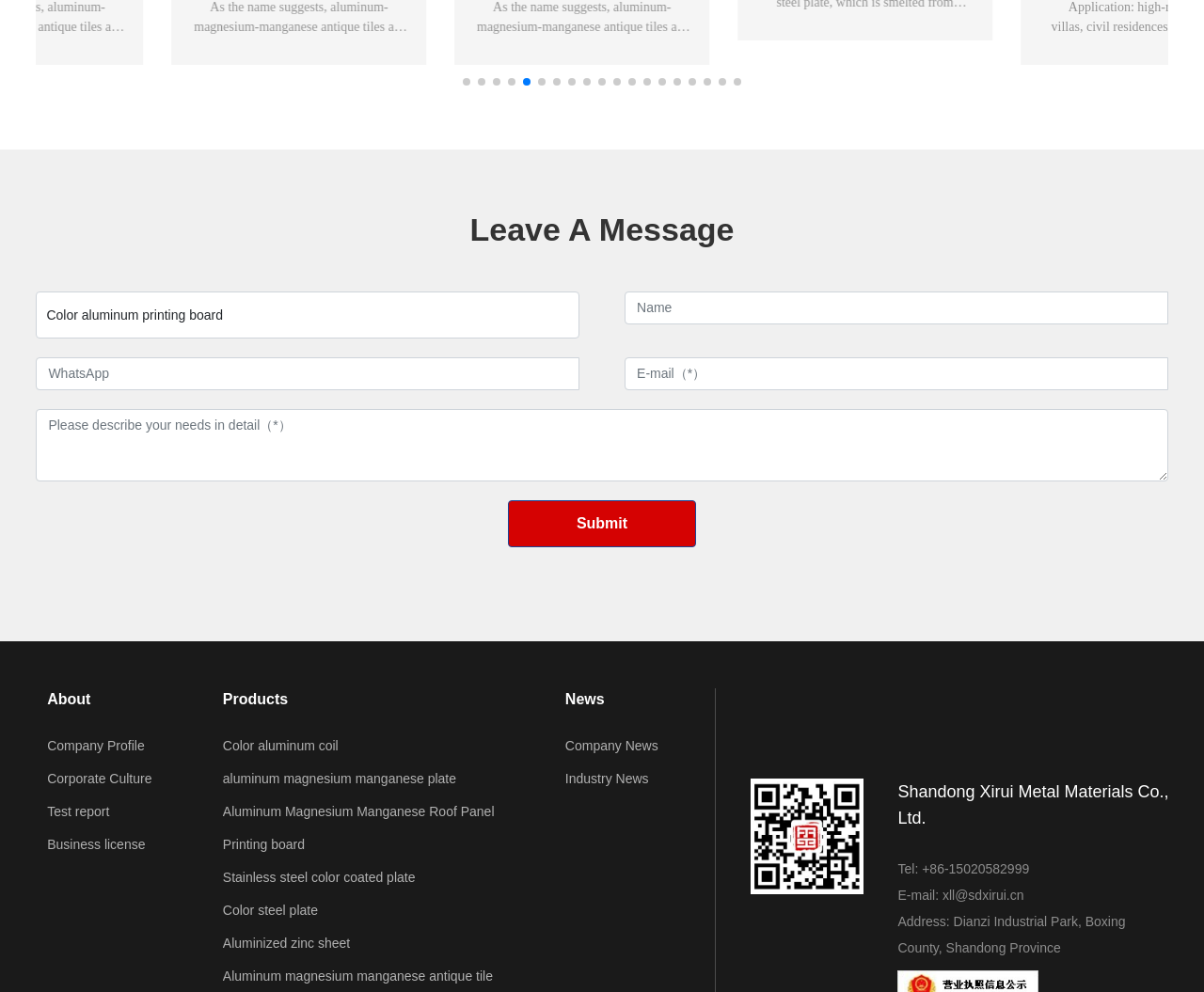Utilize the information from the image to answer the question in detail:
What is the purpose of the text box labeled 'E-mail(*)'?

I inferred the purpose of the text box by looking at its label 'E-mail(*)' and its location near other text boxes that seem to be collecting contact information.